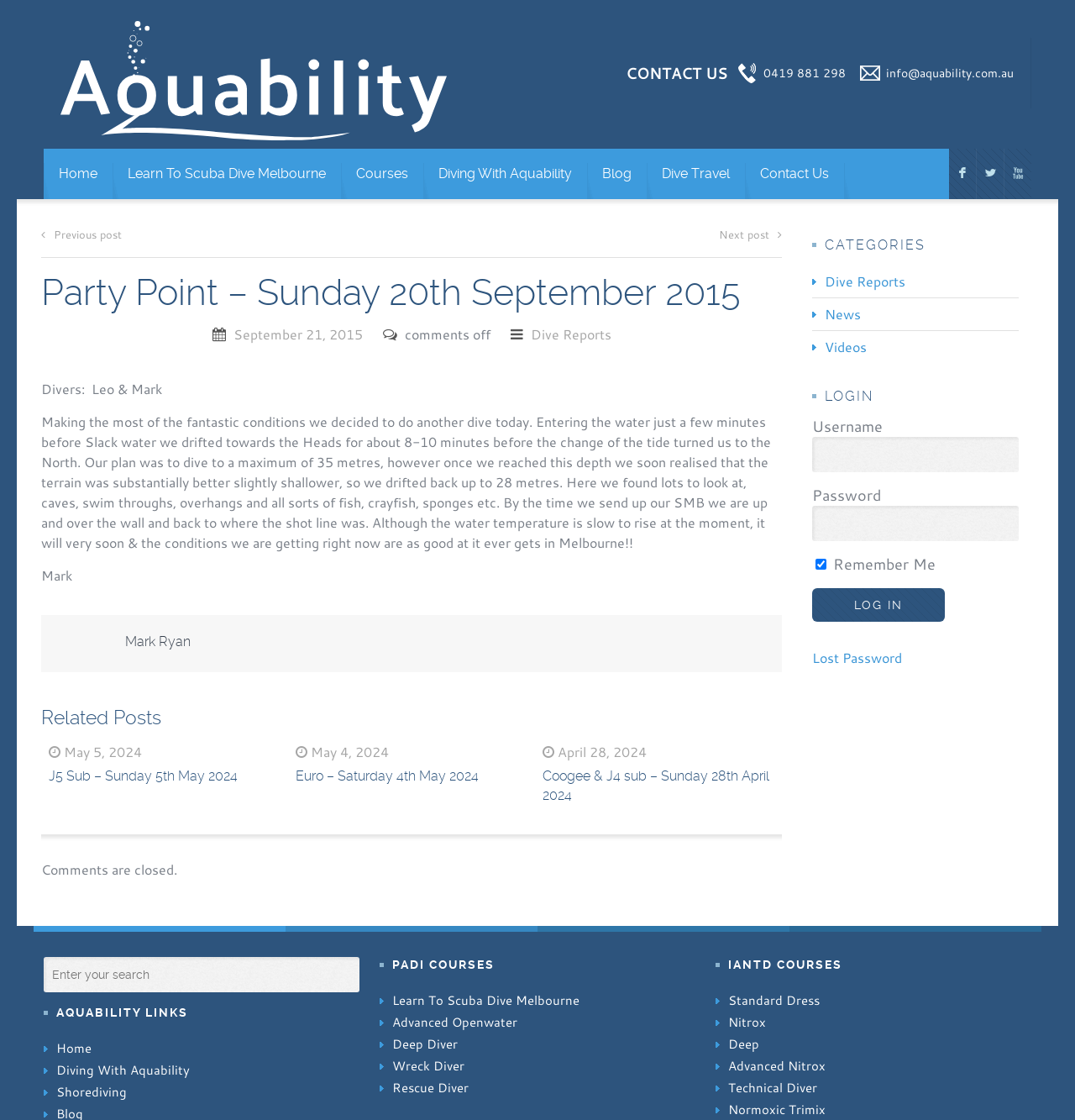Could you find the bounding box coordinates of the clickable area to complete this instruction: "Enter username in the login field"?

[0.755, 0.39, 0.948, 0.422]